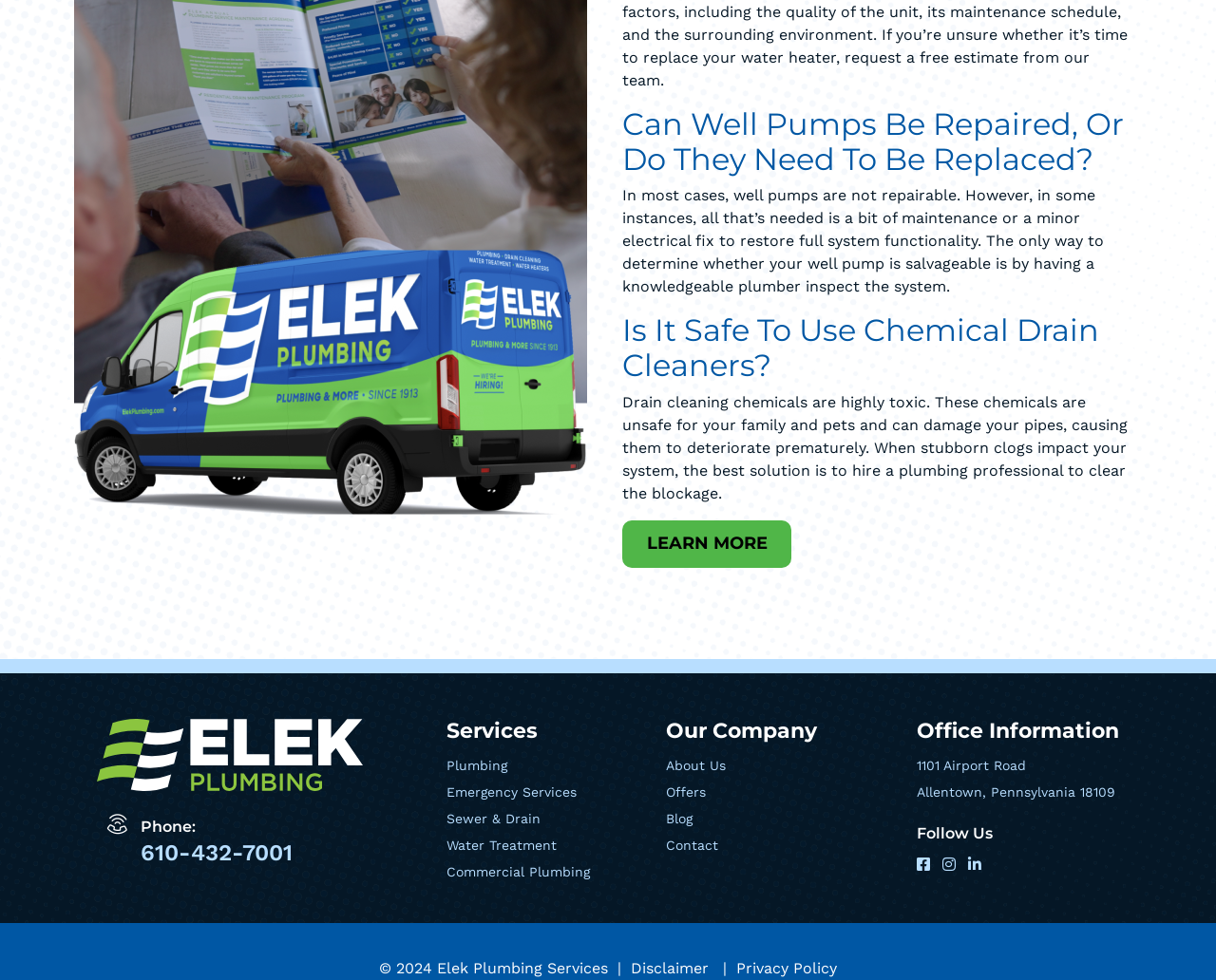Determine the bounding box coordinates for the element that should be clicked to follow this instruction: "Click on 'LEARN MORE'". The coordinates should be given as four float numbers between 0 and 1, in the format [left, top, right, bottom].

[0.512, 0.531, 0.651, 0.579]